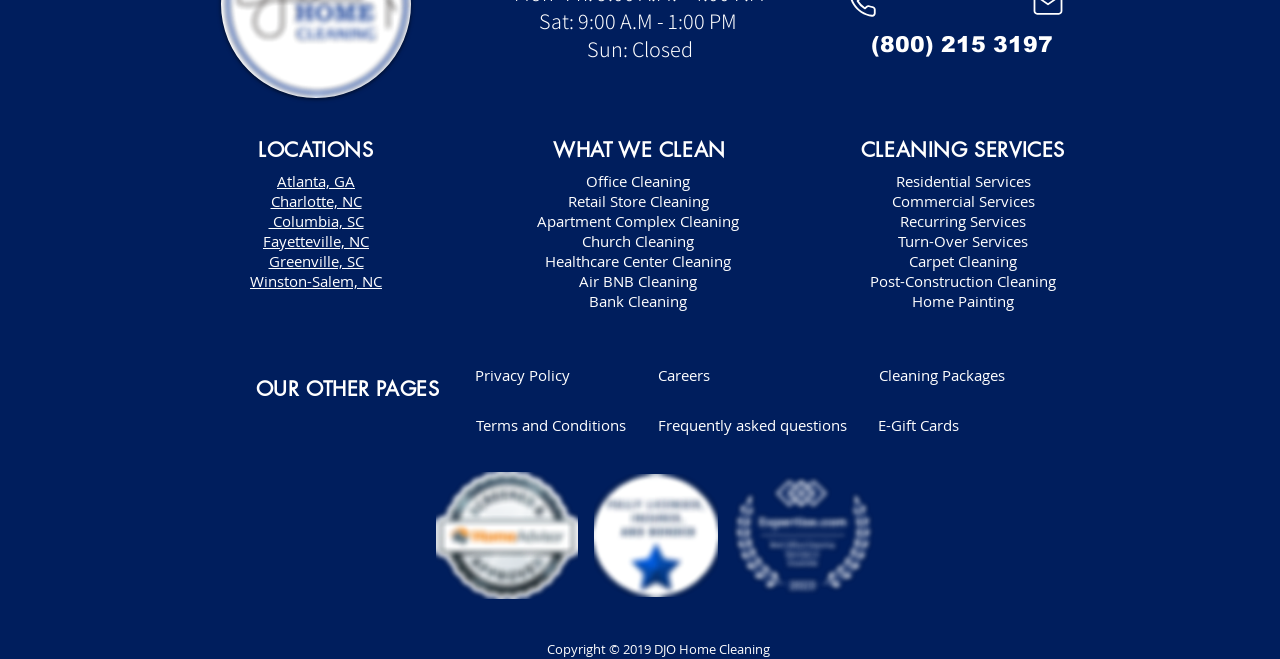What is the phone number on the webpage?
Look at the image and respond to the question as thoroughly as possible.

The phone number is located at the top of the webpage, inside a heading element, which is the first child of the root element.